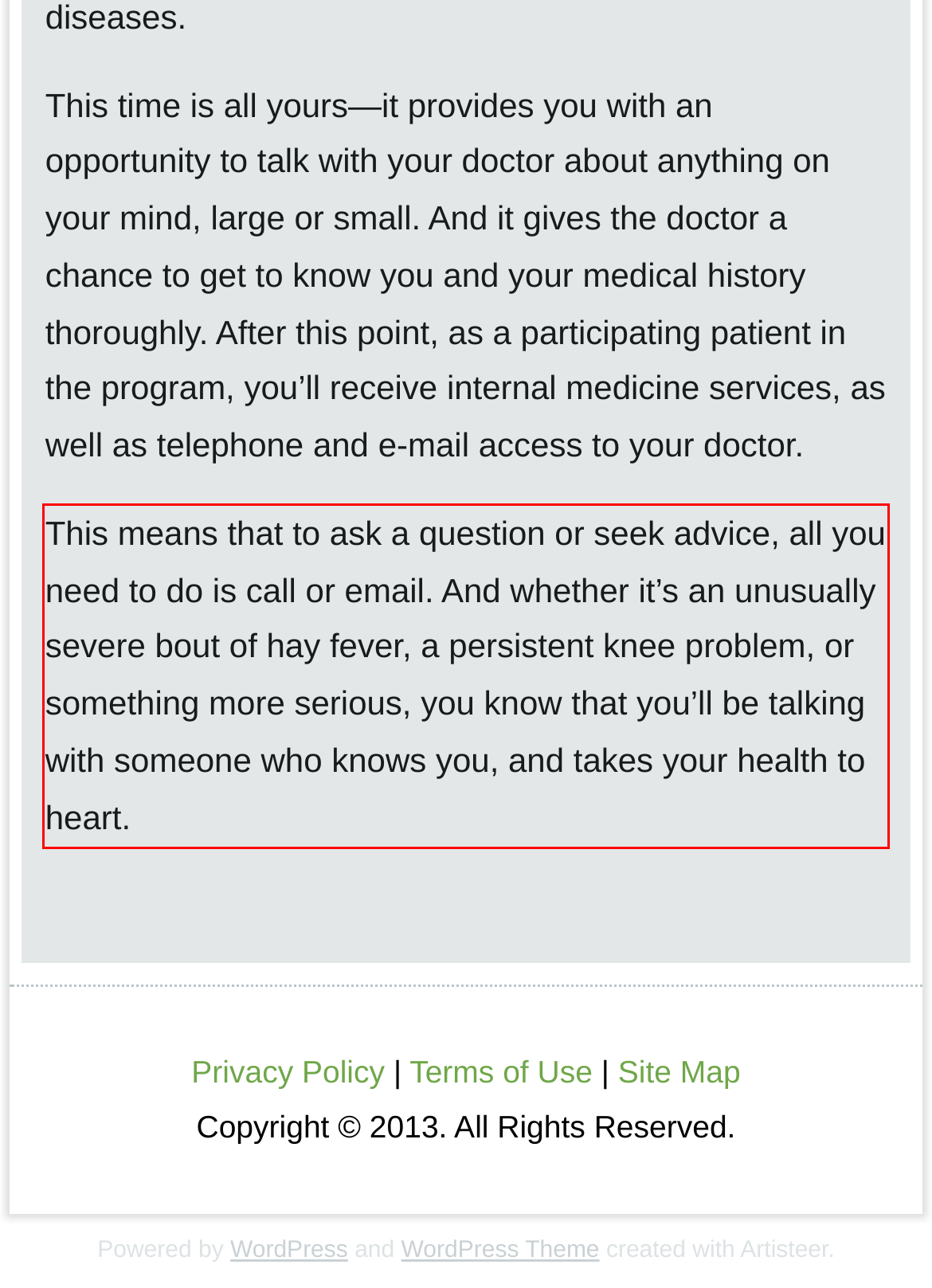Within the screenshot of the webpage, locate the red bounding box and use OCR to identify and provide the text content inside it.

This means that to ask a question or seek advice, all you need to do is call or email. And whether it’s an unusually severe bout of hay fever, a persistent knee problem, or something more serious, you know that you’ll be talking with someone who knows you, and takes your health to heart.